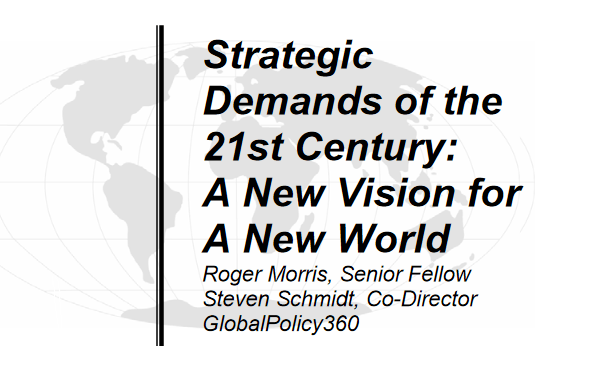Answer the question below with a single word or a brief phrase: 
What is the background illustration of the cover?

A world map